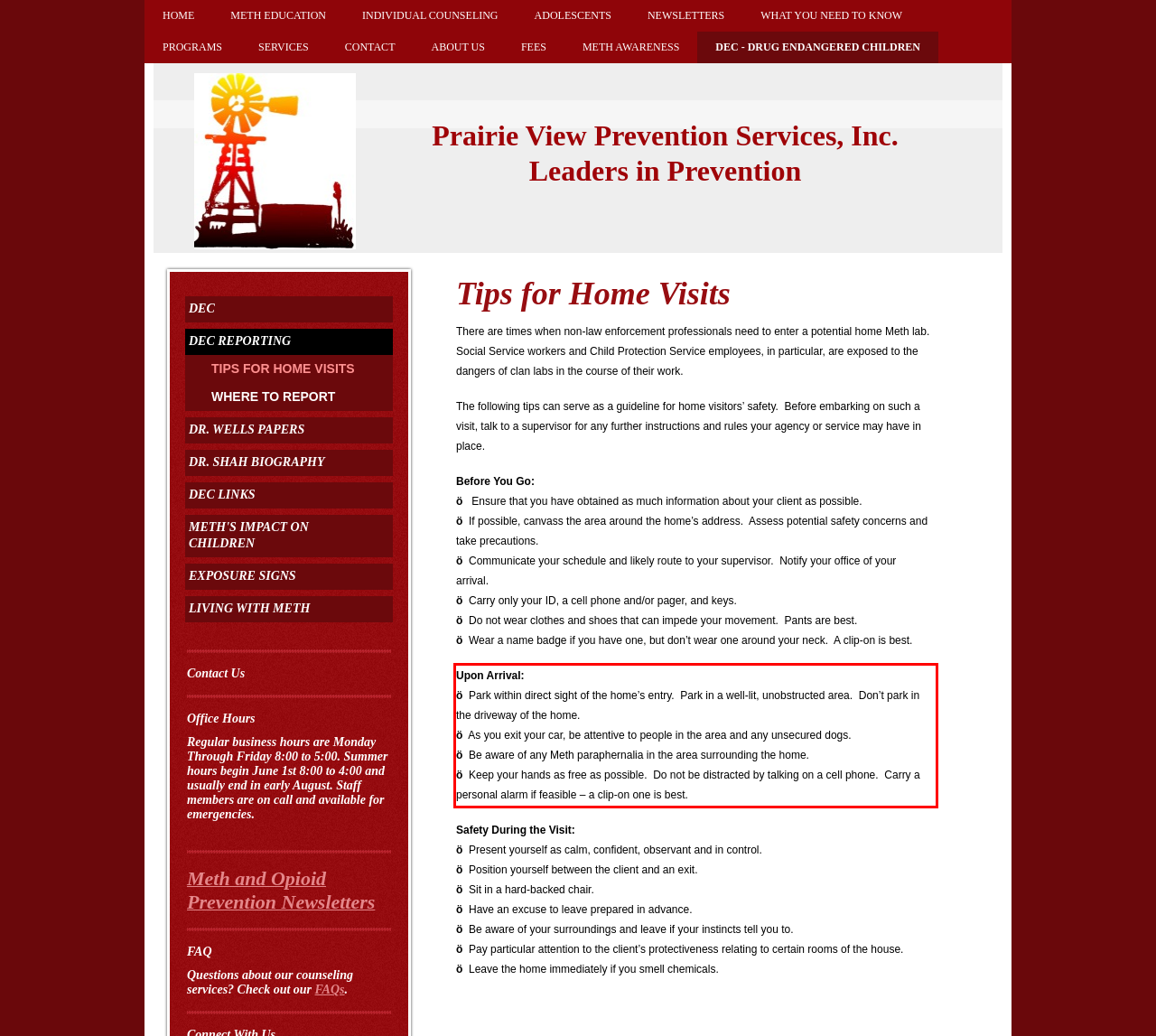Using the provided webpage screenshot, identify and read the text within the red rectangle bounding box.

Upon Arrival: ö Park within direct sight of the home’s entry. Park in a well-lit, unobstructed area. Don’t park in the driveway of the home. ö As you exit your car, be attentive to people in the area and any unsecured dogs. ö Be aware of any Meth paraphernalia in the area surrounding the home. ö Keep your hands as free as possible. Do not be distracted by talking on a cell phone. Carry a personal alarm if feasible – a clip-on one is best.